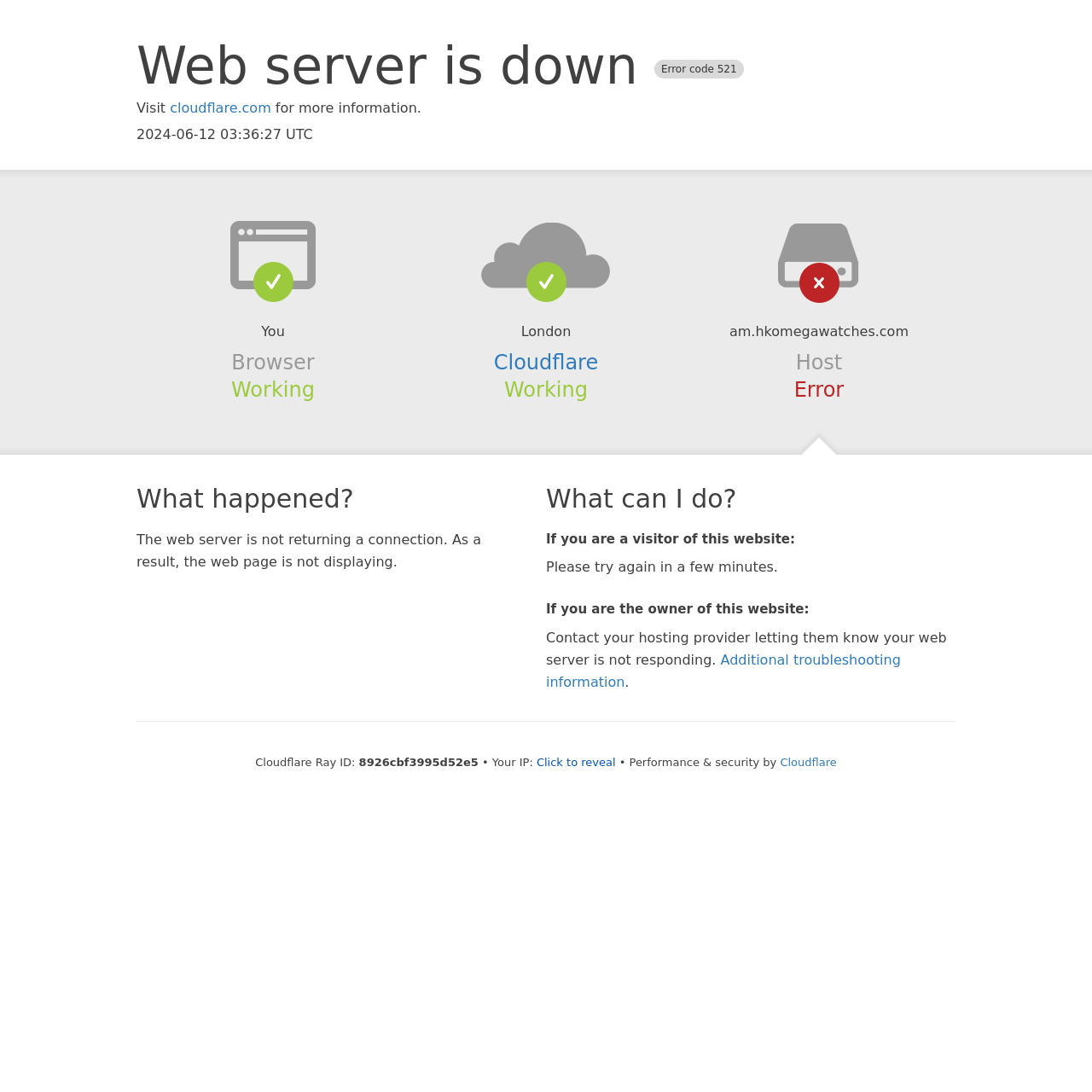Please respond to the question with a concise word or phrase:
What should the owner of the website do?

Contact hosting provider